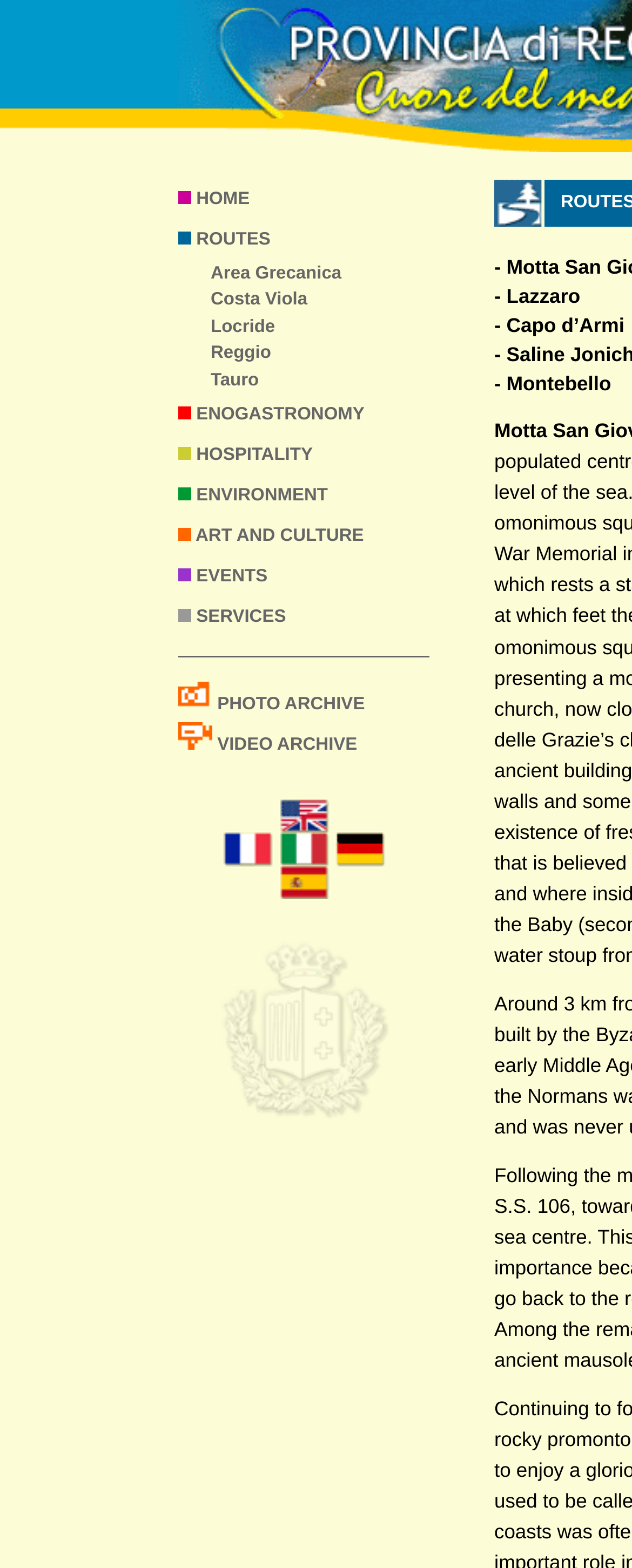Illustrate the webpage thoroughly, mentioning all important details.

The webpage is about the Province of Reggio Calabria, specifically focusing on routes and areas such as Area Grecanica. At the top, there is a navigation menu with several links, including HOME, ROUTES, Area Grecanica, Costa Viola, Locride, Reggio, and Tauro. Below the navigation menu, there are several sections, each with a title and an image. The sections are ENOGASTRONOMY, HOSPITALITY, ENVIRONMENT, ART AND CULTURE, EVENTS, SERVICES, PHOTO ARCHIVE, and VIDEO ARCHIVE. Each section has a link and an image associated with it. 

The navigation menu and sections are arranged in a table layout, with each item in a separate row. The navigation menu items are aligned to the left, while the section titles and images are centered. There are also some empty cells in the table, which are used to create space between the sections. 

At the bottom of the page, there is a separator line, followed by a link and an image. The link is not labeled, but the image appears to be a logo or a button. There is also a small image at the very bottom of the page, which may be a footer or a copyright notice.